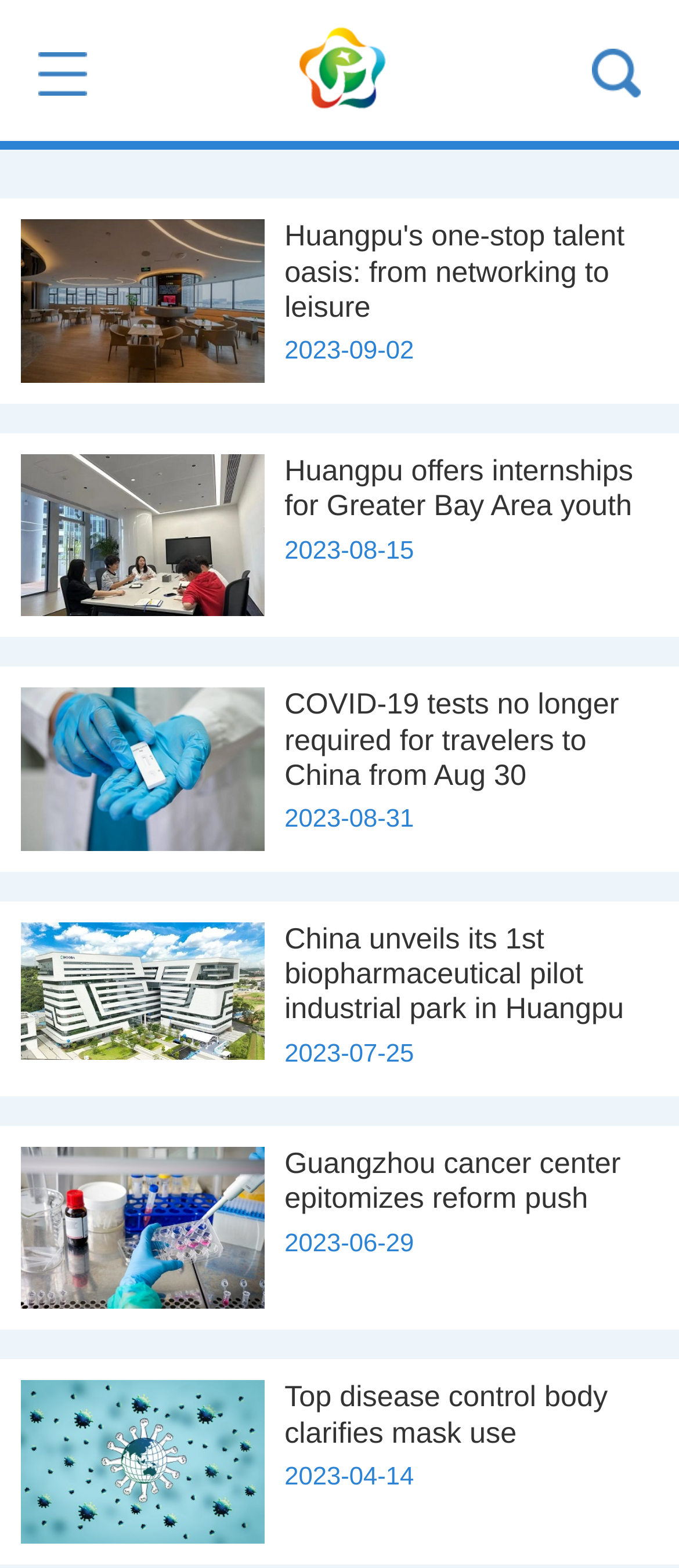Provide an in-depth caption for the elements present on the webpage.

The webpage is about talent services, featuring a collection of news articles and images. At the top, there are three links, one on the left, one in the center, and one on the right. Below these links, there is a prominent image with a caption "第四节风hi局.jpg". 

To the right of the image, there is a heading that reads "Huangpu's one-stop talent oasis: from networking to leisure" with a link to the article. Below this heading, there is a date "2023-09-02". 

Further down, there is another image with a caption "Intern roundtable discussion. - 副本.jpg", accompanied by a heading "Huangpu offers internships for Greater Bay Area youth" with a link to the article. Below this heading, there is a date "2023-08-15". 

The webpage continues with a series of news articles, each consisting of an image, a heading, and a link to the article, along with a date. The articles are arranged in a vertical column, with the images and headings aligned to the left and the dates aligned to the right. The topics of the articles vary, including COVID-19 tests, biopharmaceutical pilot industrial parks, cancer centers, and disease control bodies.